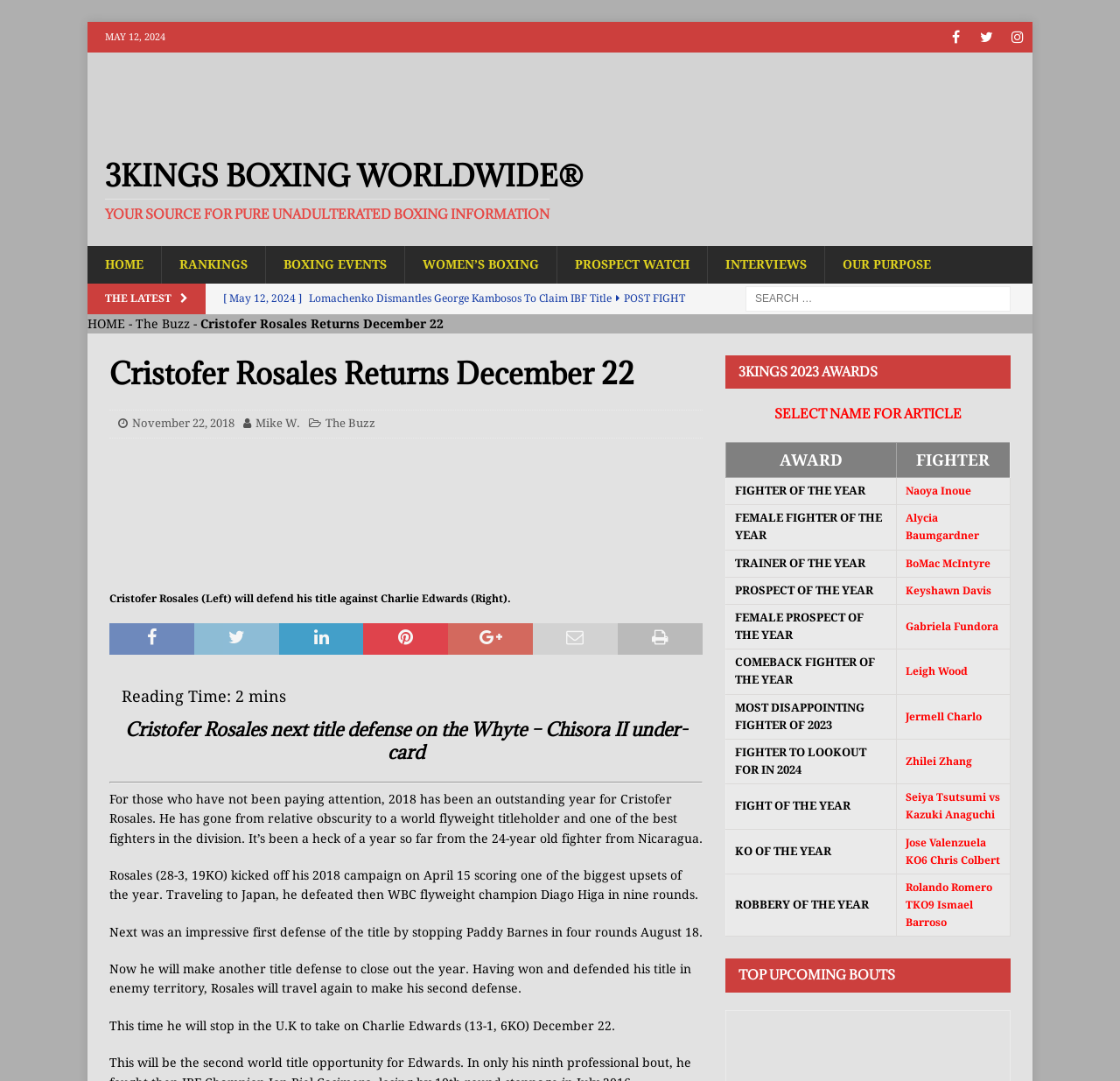Locate the bounding box coordinates of the area that needs to be clicked to fulfill the following instruction: "Search for something". The coordinates should be in the format of four float numbers between 0 and 1, namely [left, top, right, bottom].

[0.666, 0.265, 0.902, 0.288]